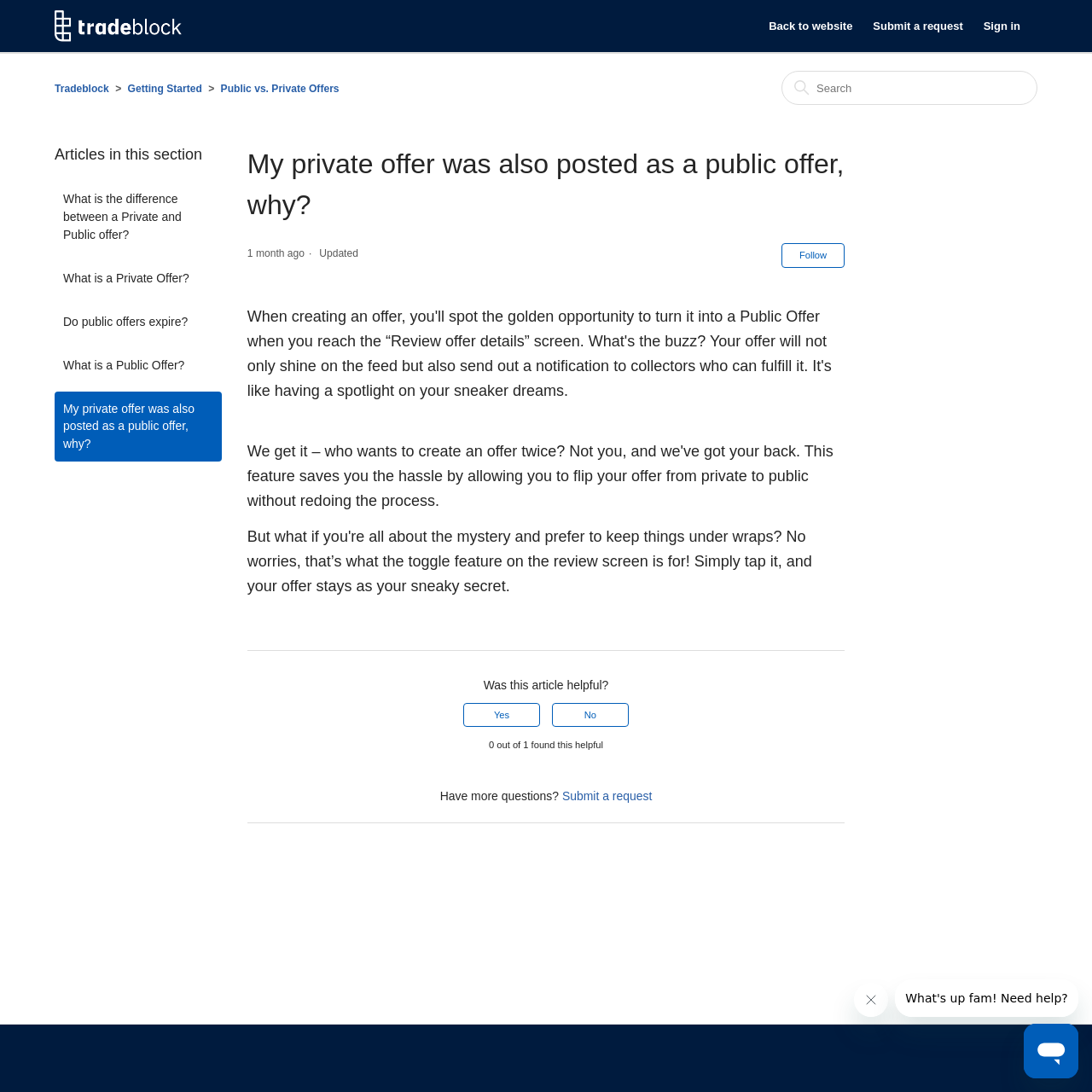Determine the bounding box coordinates of the clickable region to follow the instruction: "Go to Tradeblock Help Center home page".

[0.05, 0.009, 0.166, 0.038]